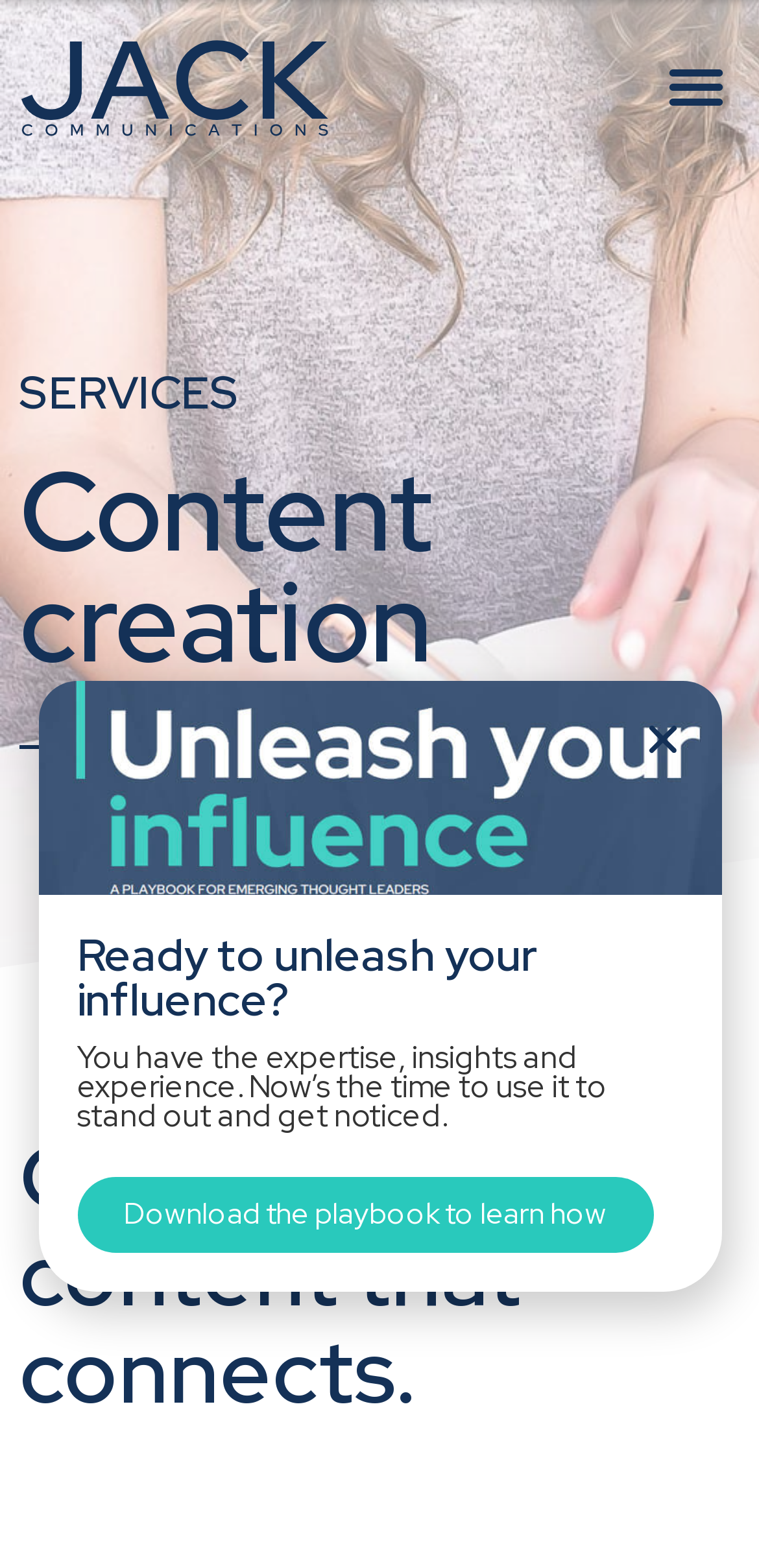Provide your answer in one word or a succinct phrase for the question: 
What is the layout of the menu?

Toggle button